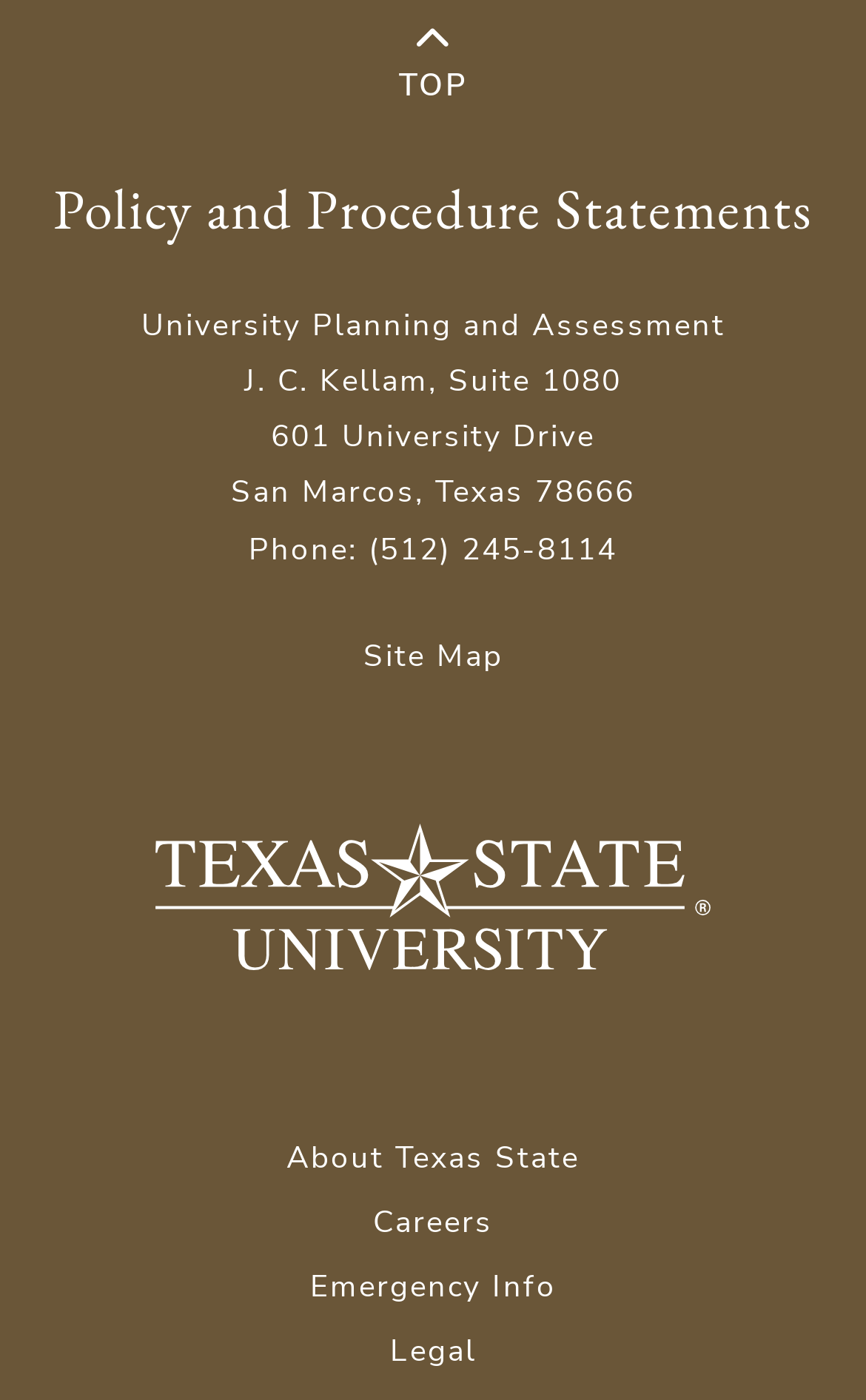Using the provided element description "Careers", determine the bounding box coordinates of the UI element.

[0.418, 0.85, 0.582, 0.896]